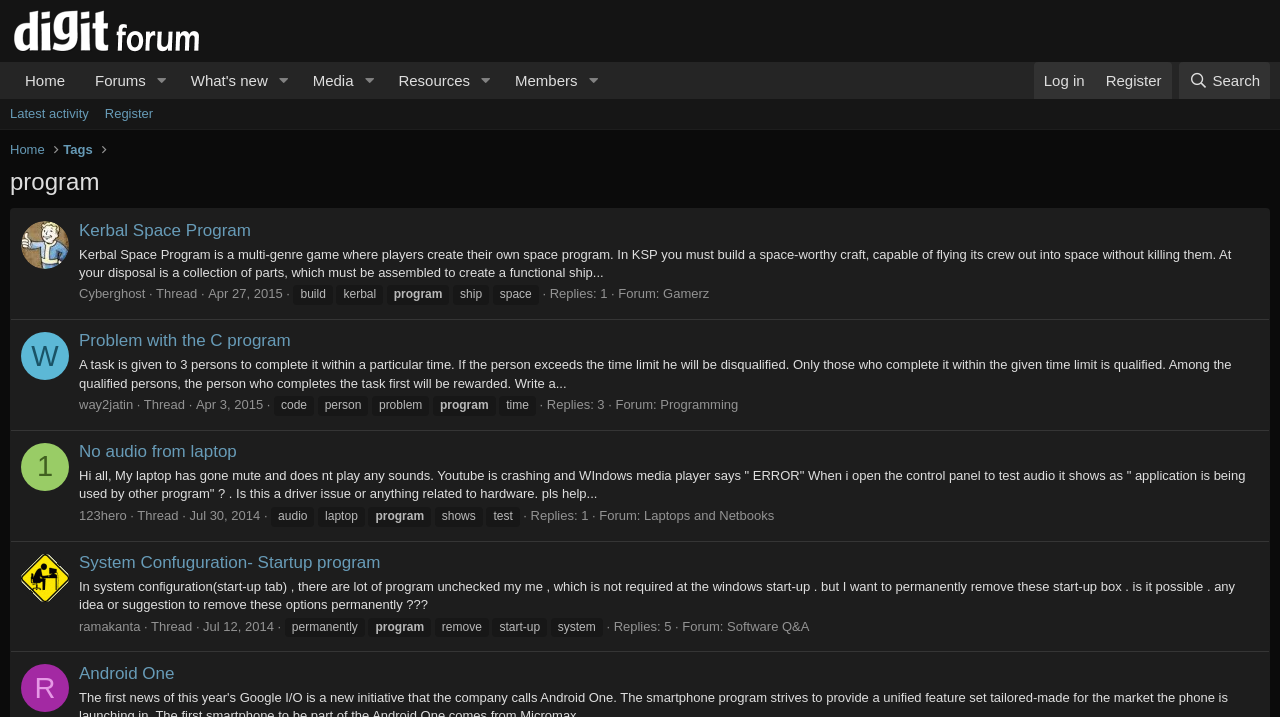Please respond to the question using a single word or phrase:
What is the topic of the last thread on the webpage?

System Confuguration- Startup program